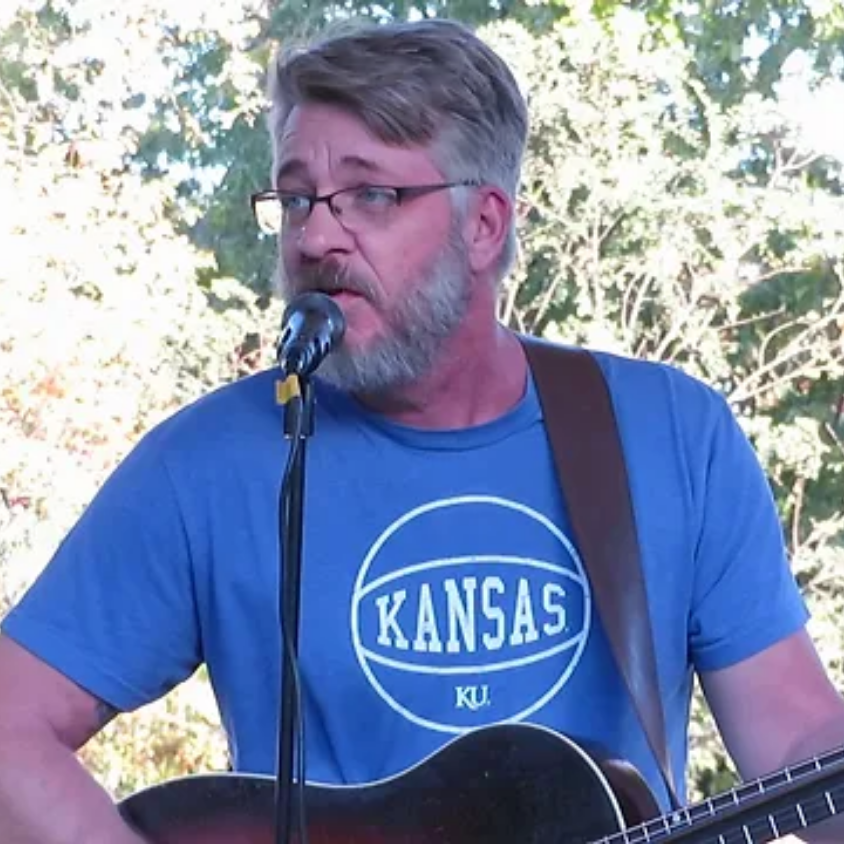Use the details in the image to answer the question thoroughly: 
What instrument is the musician holding?

The musician is engaged with his audience as he sings into a microphone and holds an acoustic guitar, indicating that he is a singer-songwriter or a folk musician.